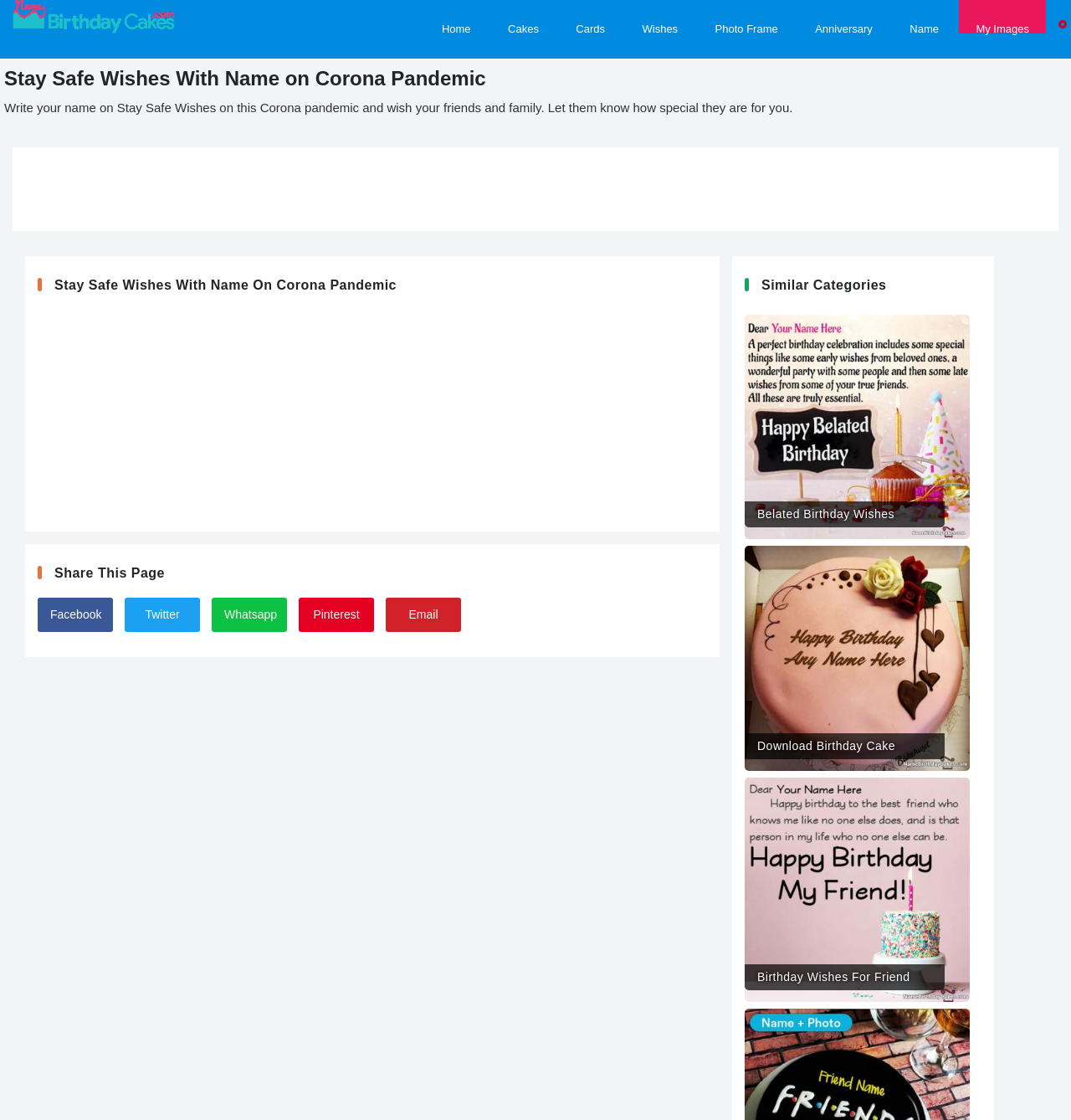Identify the bounding box of the UI element that matches this description: "Photo Frame".

[0.652, 0.0, 0.742, 0.03]